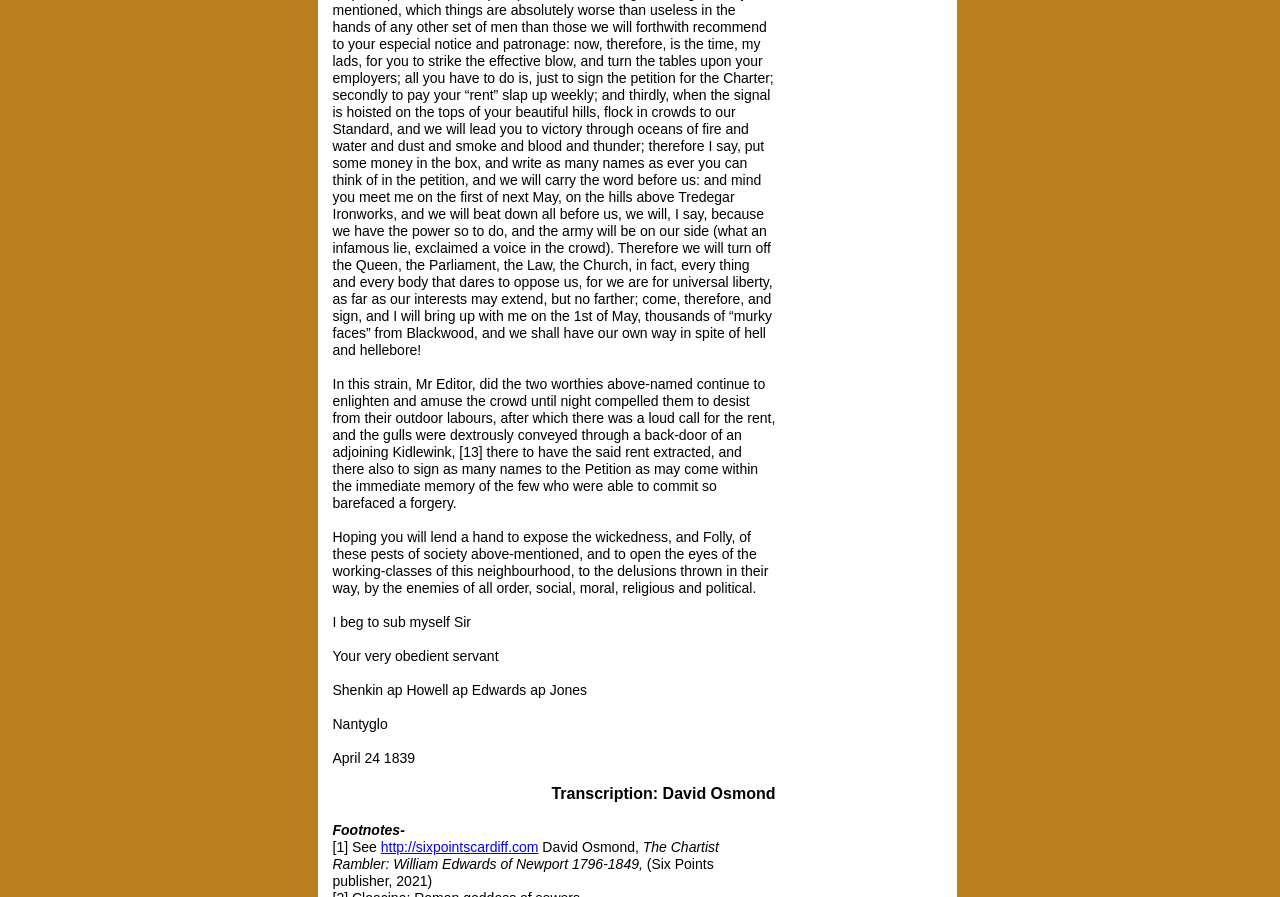Review the image closely and give a comprehensive answer to the question: Who transcribed the letter?

I found the answer by looking at the transcription credit at the bottom of the page, which is 'Transcription: David Osmond'.